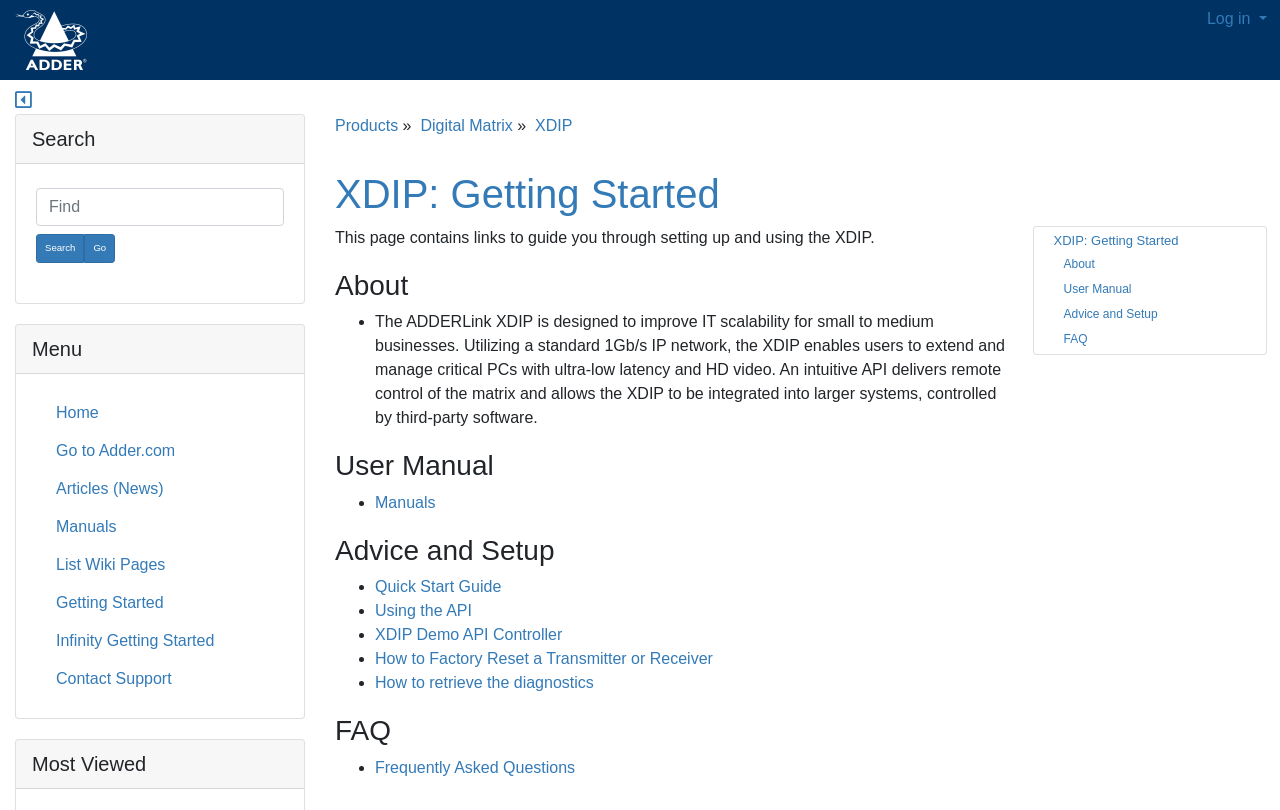Can you specify the bounding box coordinates for the region that should be clicked to fulfill this instruction: "Read recent post about Who Invented The Coordinate Measurement Machine?".

None